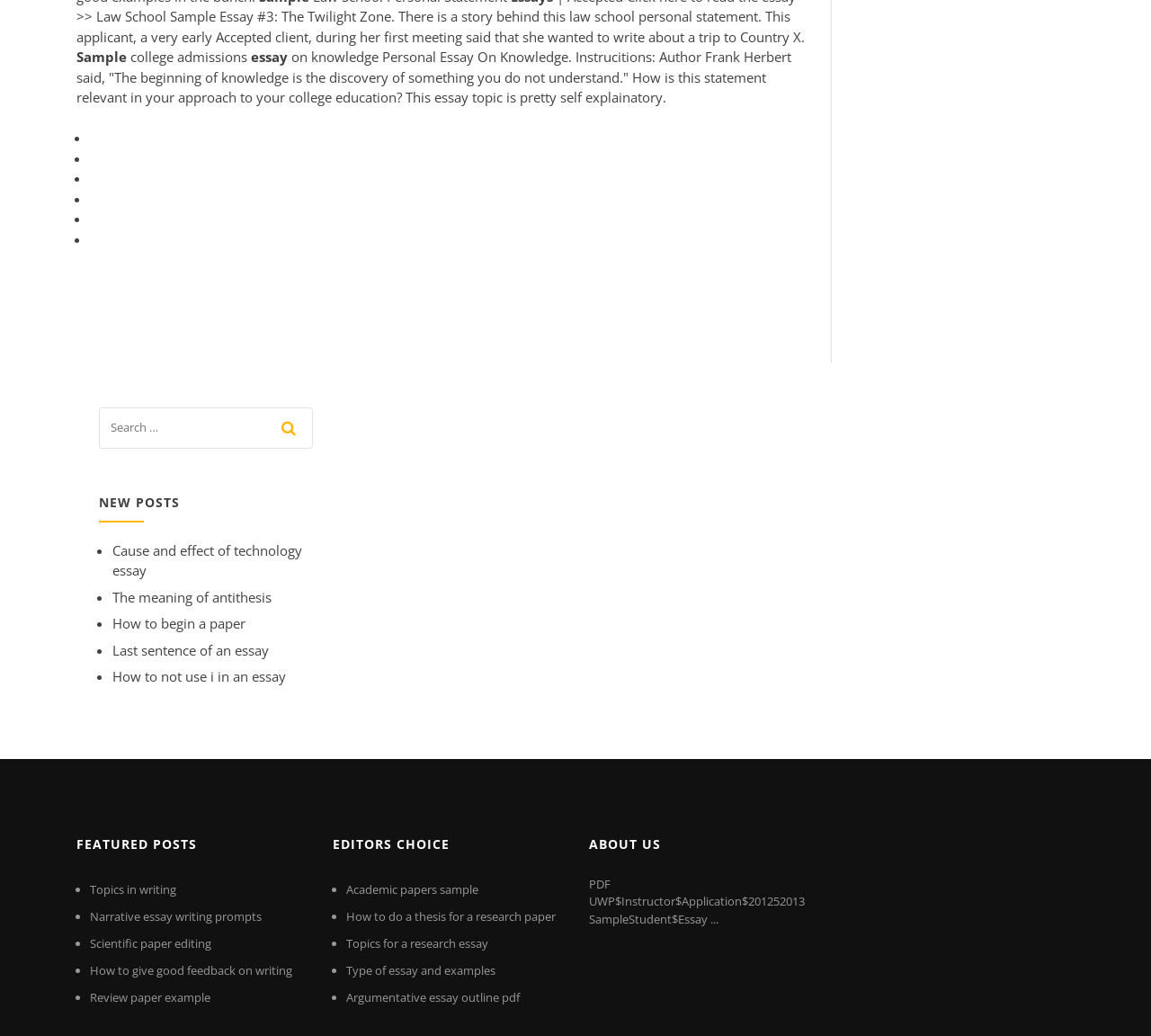Look at the image and answer the question in detail:
What is the topic of the essay?

The topic of the essay is college admissions, as indicated by the StaticText element 'college admissions' at the top of the webpage.